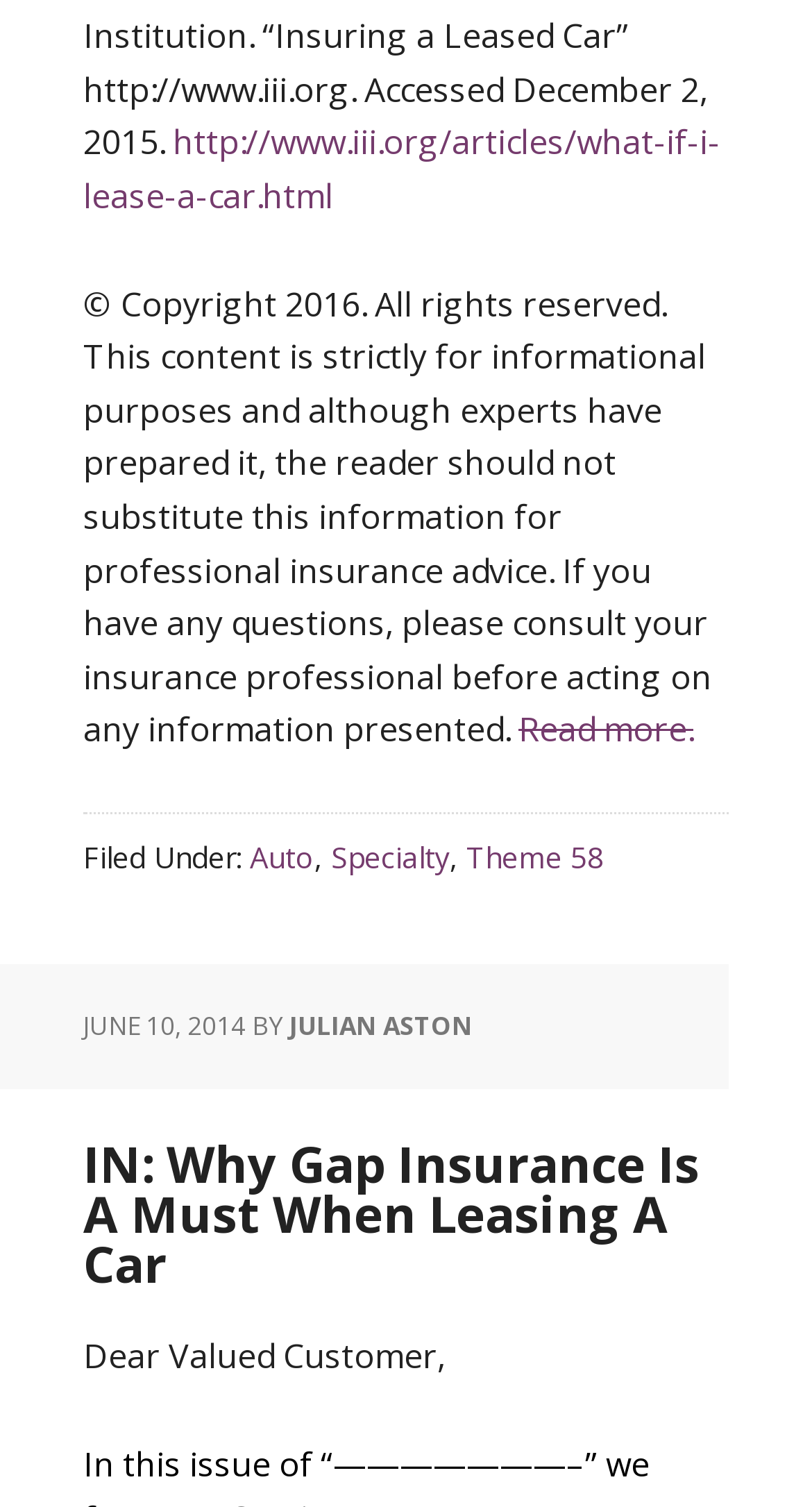What are the categories of the article?
Could you give a comprehensive explanation in response to this question?

The categories of the article can be found in the footer section, where it says 'Filed Under:' followed by links to 'Auto', 'Specialty', and 'Theme 58'.